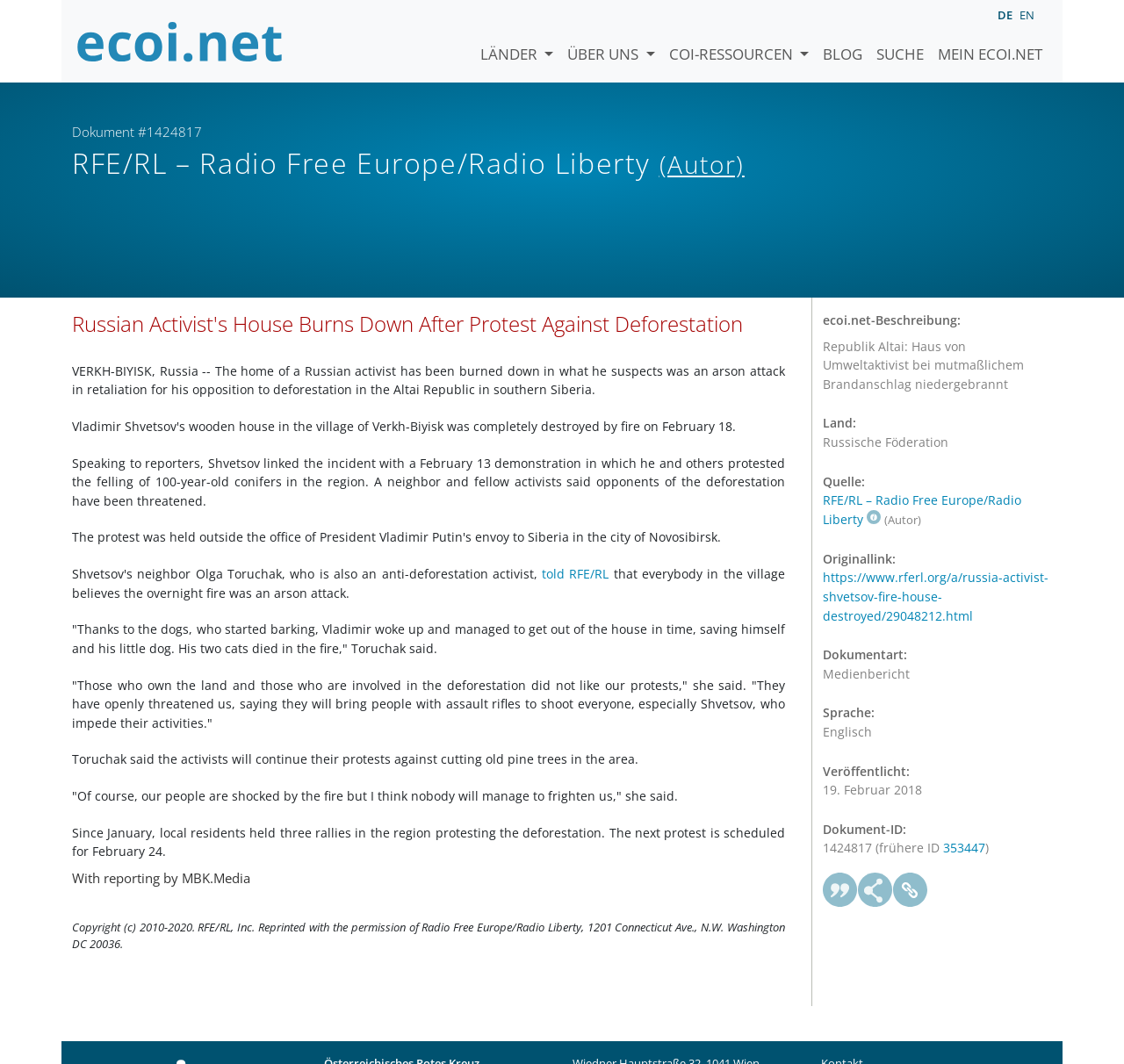Find the bounding box coordinates for the element described here: "Contributors".

None